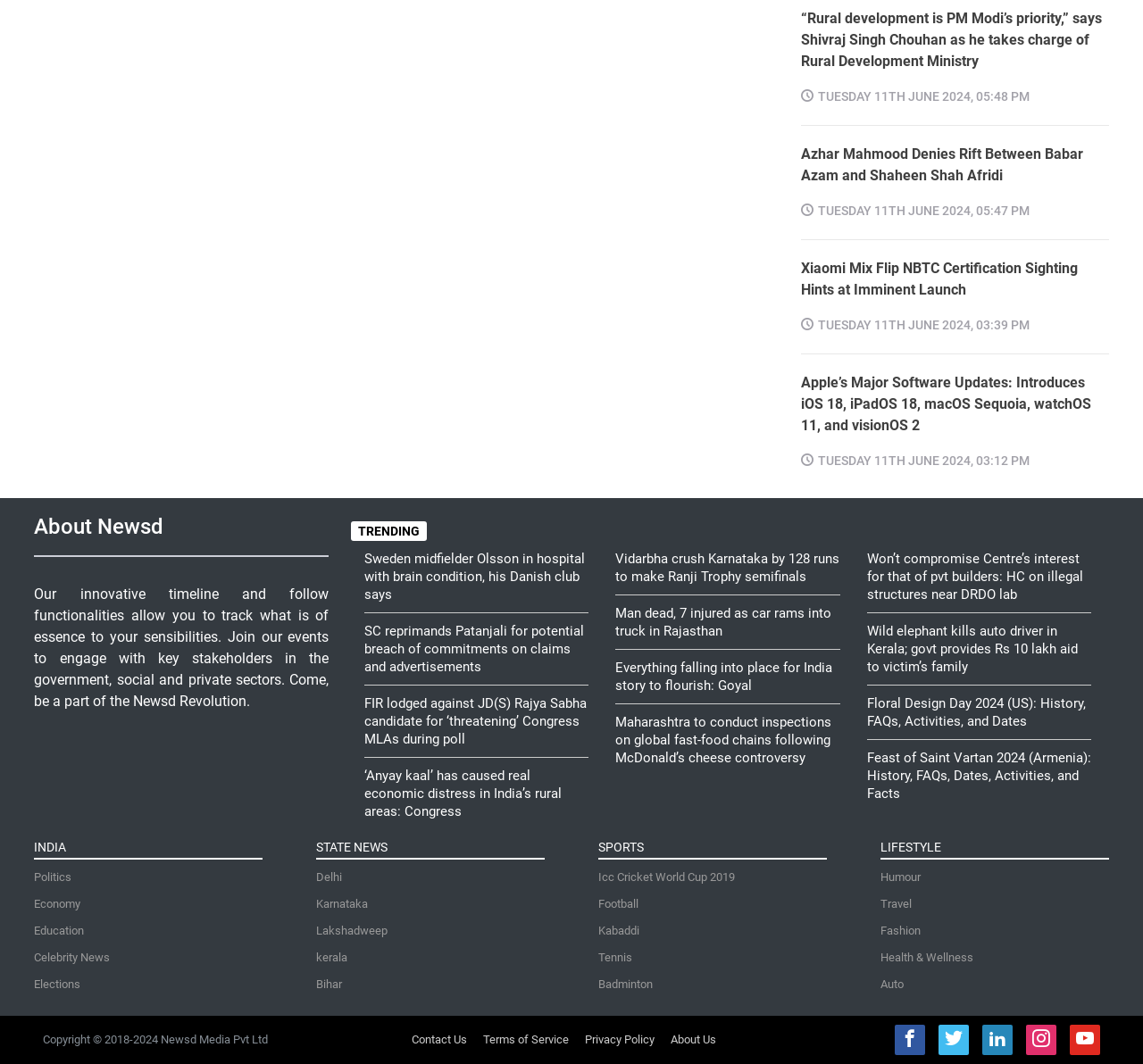Determine the bounding box coordinates of the section I need to click to execute the following instruction: "Learn about the Sports news". Provide the coordinates as four float numbers between 0 and 1, i.e., [left, top, right, bottom].

[0.523, 0.786, 0.723, 0.806]